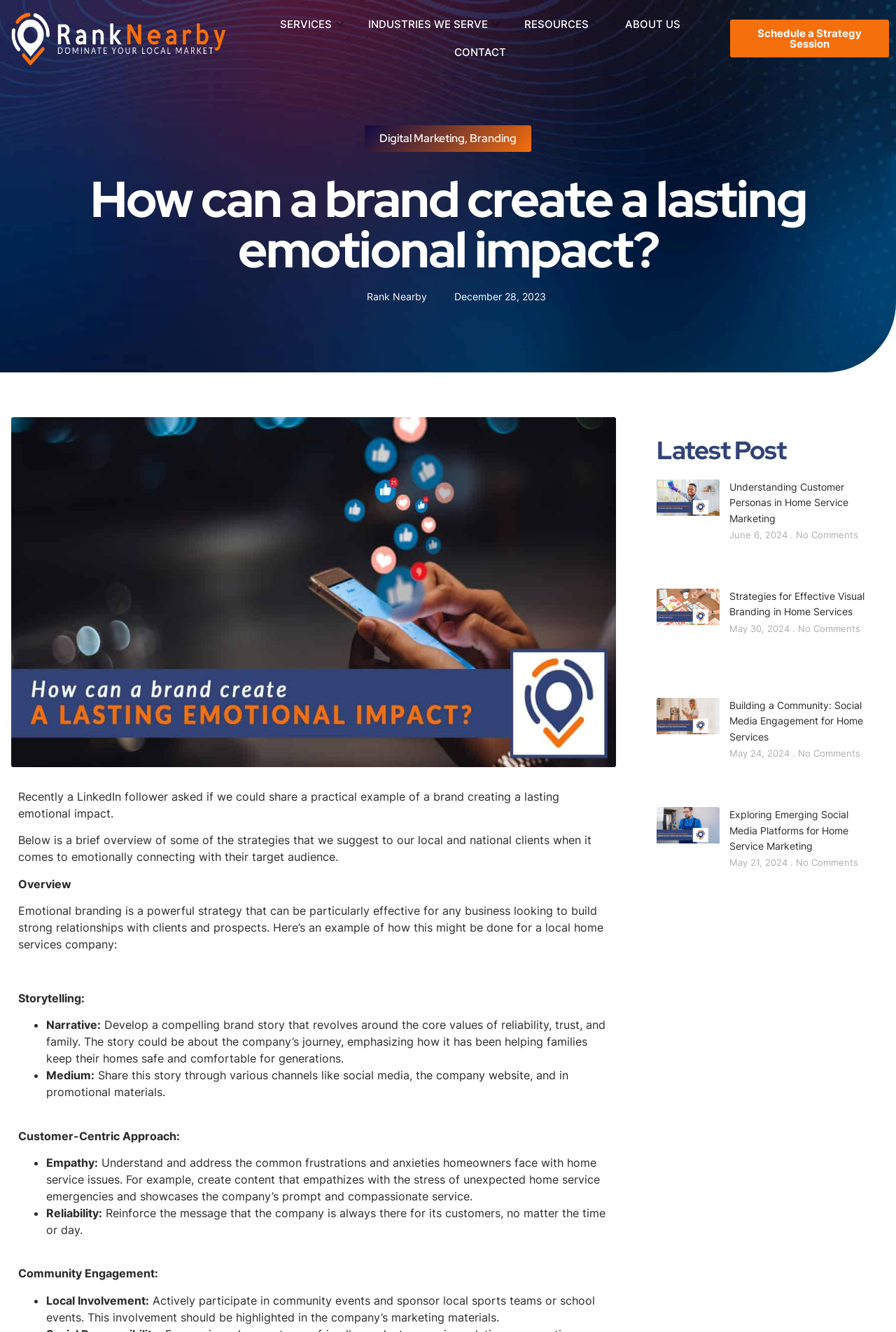Please determine the bounding box coordinates of the section I need to click to accomplish this instruction: "Read the latest post about 'Cracking Home Service Marketing: Mastering Customer Personas'".

[0.733, 0.36, 0.967, 0.435]